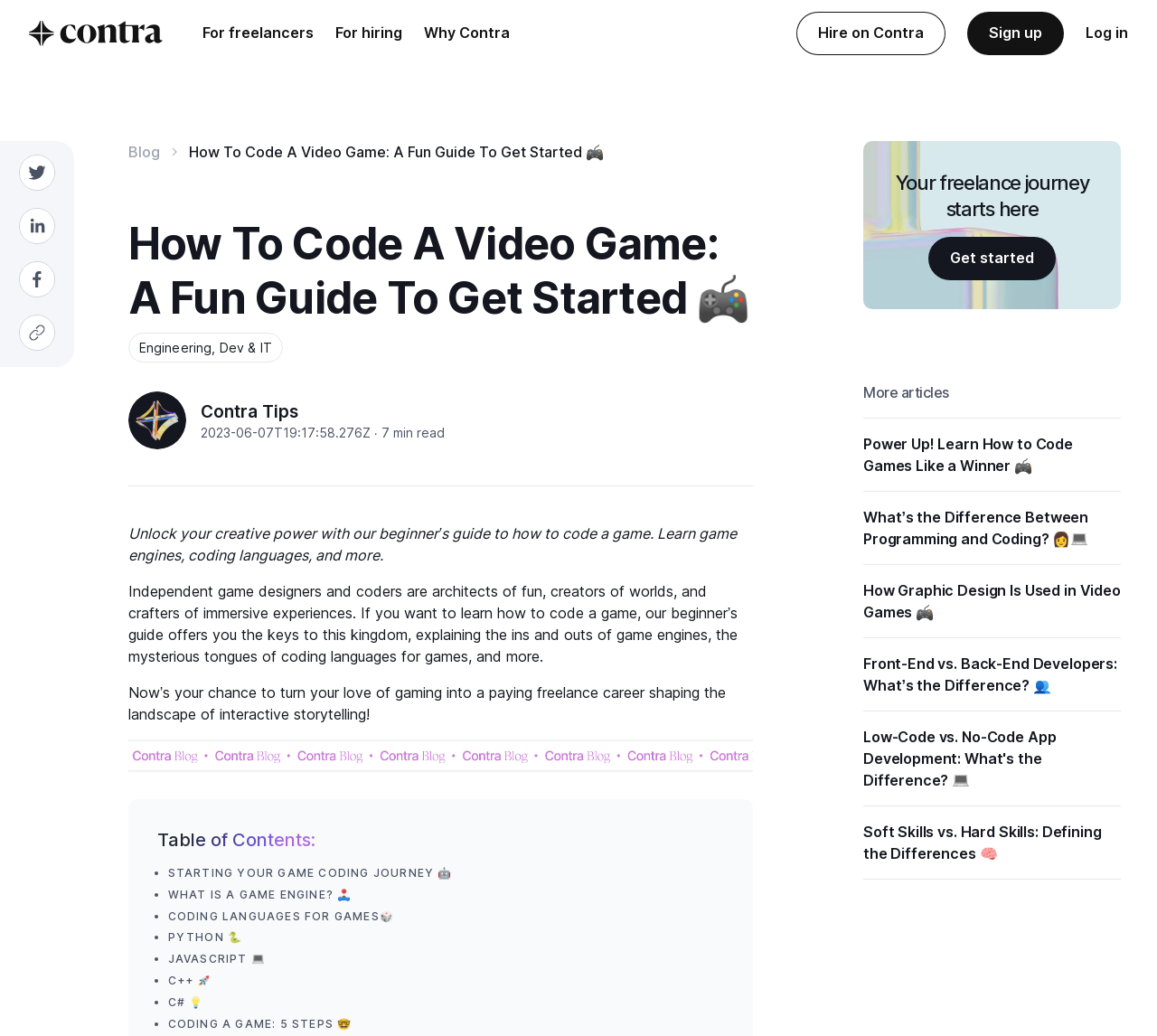Based on the image, give a detailed response to the question: What is the purpose of the 'Get started' button?

The 'Get started' button is located under the heading 'Your freelance journey starts here', suggesting that it is intended to help users begin their freelance career in game coding, as discussed in the webpage.